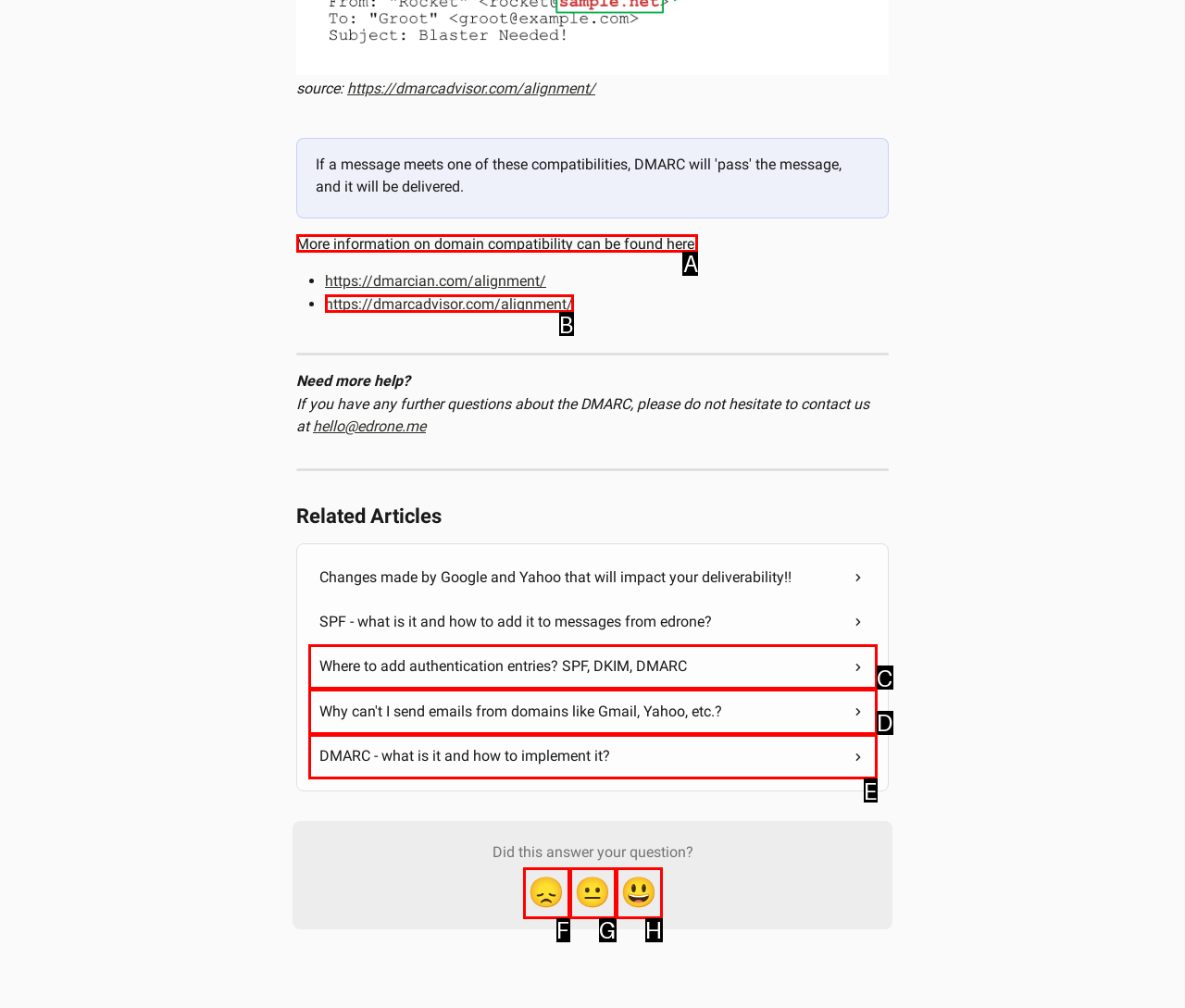Choose the UI element to click on to achieve this task: Click on the link to learn more about domain compatibility. Reply with the letter representing the selected element.

A